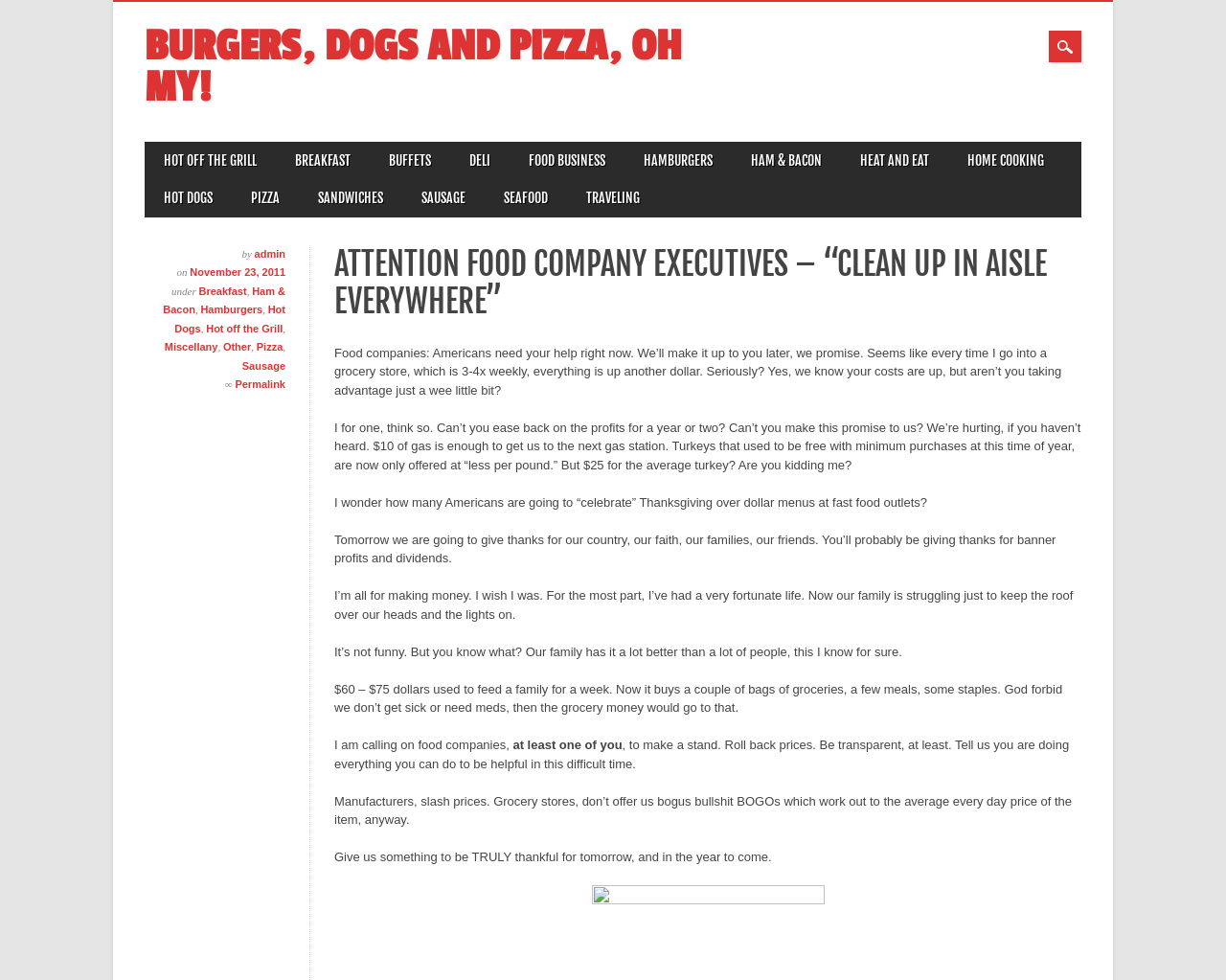Provide the bounding box coordinates of the UI element this sentence describes: "Buffets".

[0.302, 0.145, 0.367, 0.183]